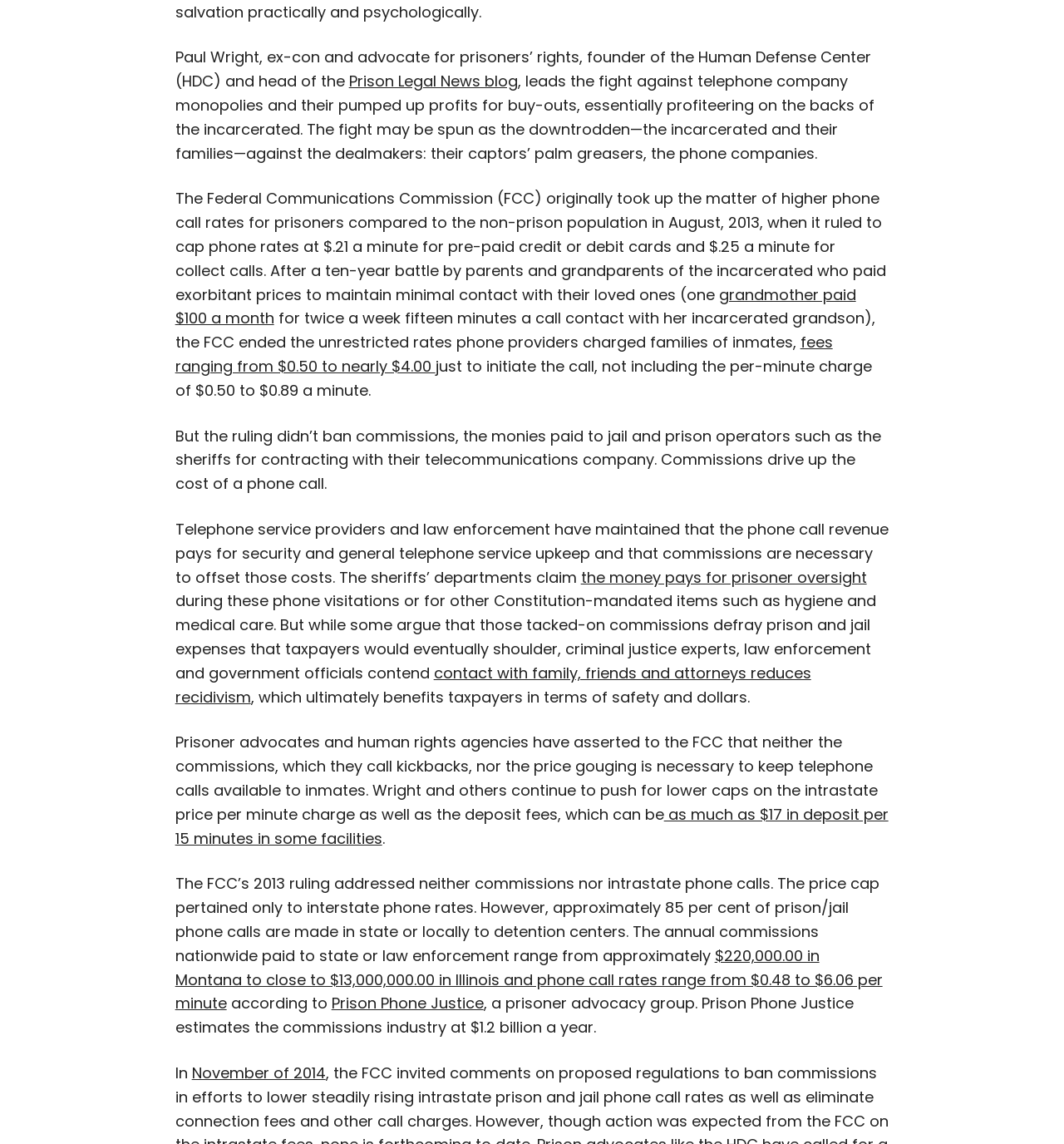Give the bounding box coordinates for this UI element: "grandmother paid $100 a month". The coordinates should be four float numbers between 0 and 1, arranged as [left, top, right, bottom].

[0.165, 0.248, 0.804, 0.287]